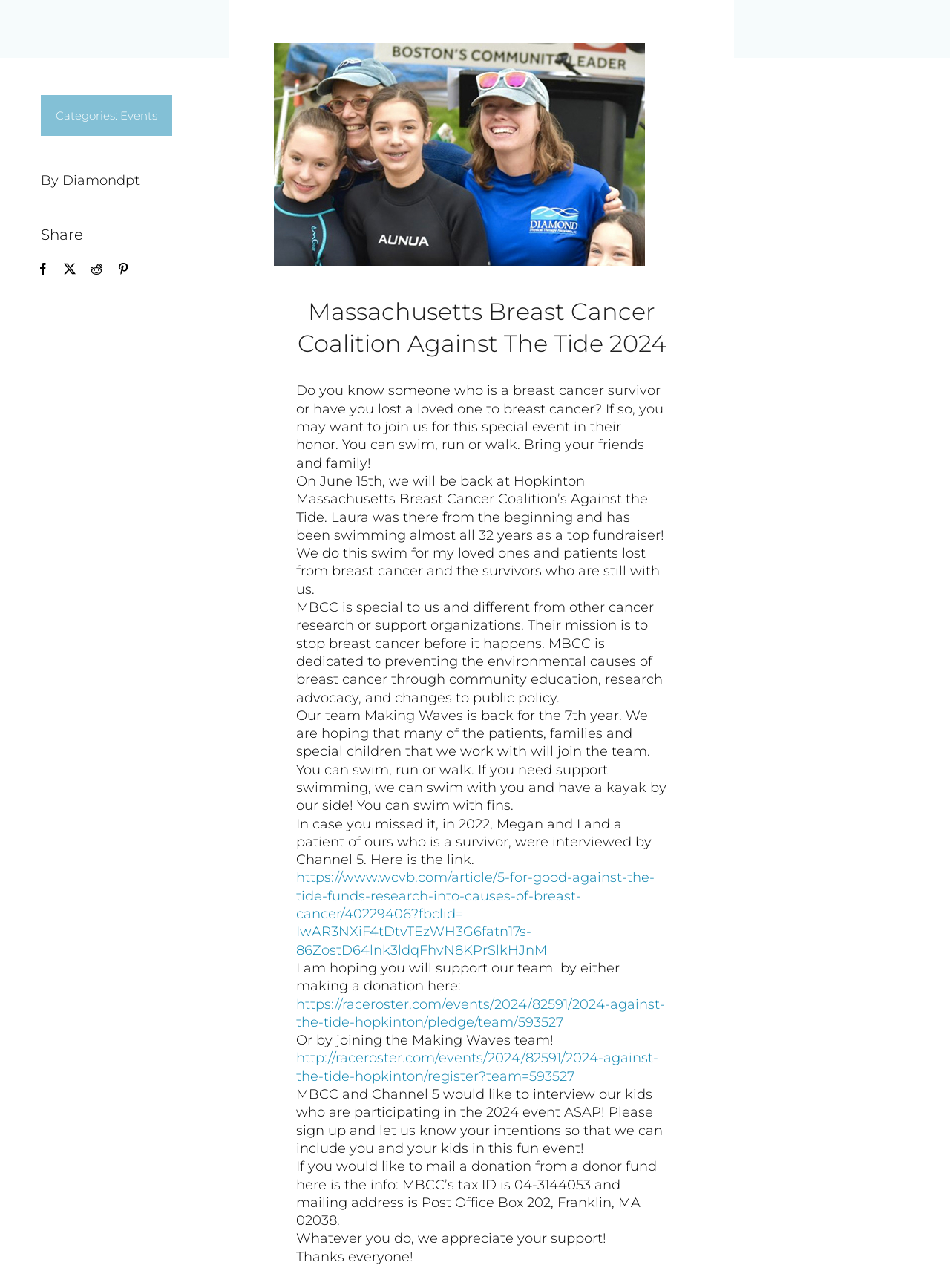Please specify the bounding box coordinates in the format (top-left x, top-left y, bottom-right x, bottom-right y), with values ranging from 0 to 1. Identify the bounding box for the UI component described as follows: parent_node: Categories: Events

[0.031, 0.188, 0.194, 0.229]